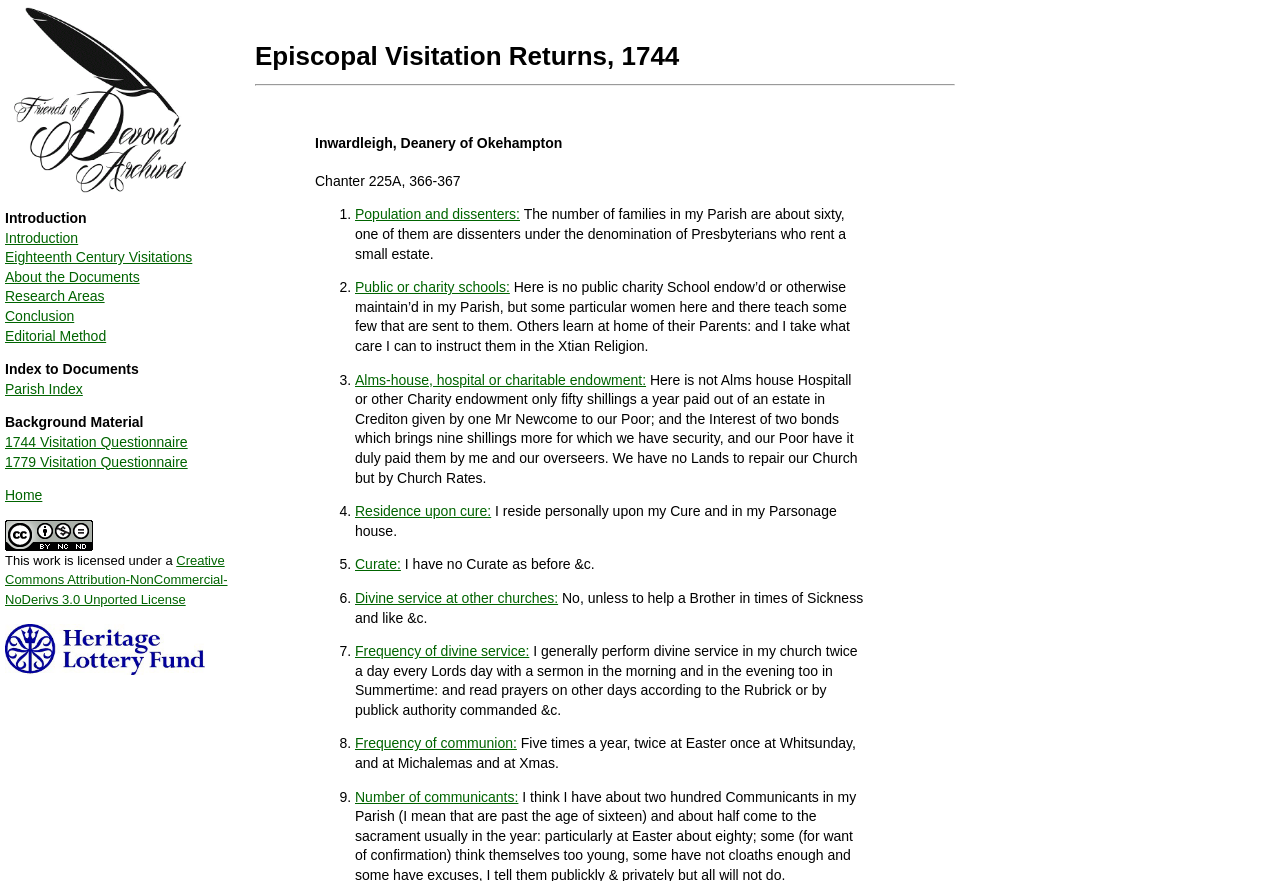Specify the bounding box coordinates of the area to click in order to follow the given instruction: "Click the 'Introduction' link."

[0.004, 0.261, 0.061, 0.279]